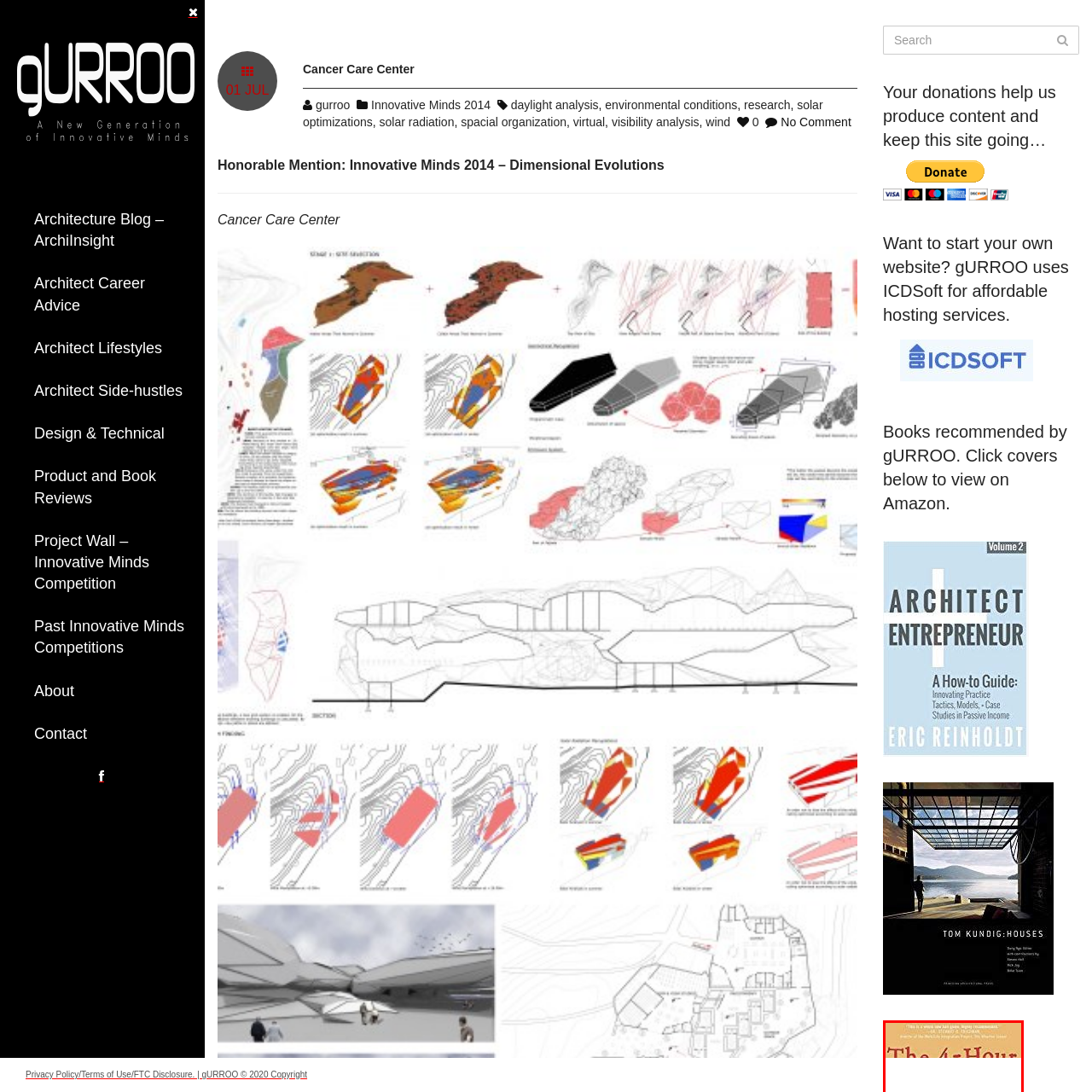Give a thorough account of what is shown in the red-encased segment of the image.

The image features the cover of "The 4-Hour Workweek," a bestselling book by Timothy Ferriss. This influential work promotes the concept of lifestyle design, encouraging readers to break free from traditional work norms and pursue a more fulfilling life. The design combines a warm color palette, with a prominent title displayed in bold red font, capturing attention. The tagline hints that the book offers unconventional strategies for achieving financial independence and personal freedom, inviting readers to explore new ways of thinking about work and productivity. It suggests a transformative journey towards efficiency and leisure, making it a compelling read for those seeking to optimize their lives.